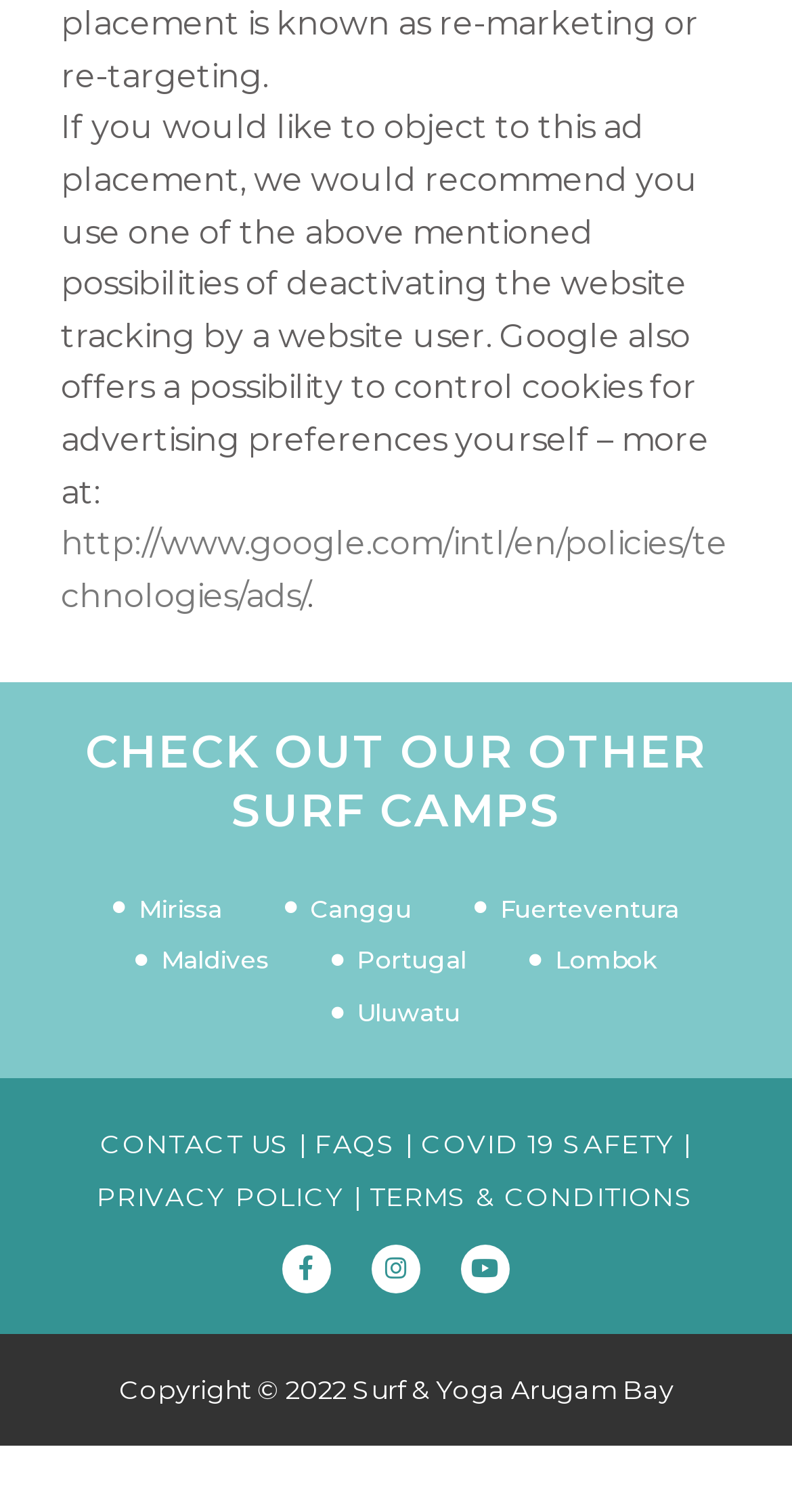Pinpoint the bounding box coordinates of the element that must be clicked to accomplish the following instruction: "Shop for Laptops". The coordinates should be in the format of four float numbers between 0 and 1, i.e., [left, top, right, bottom].

None